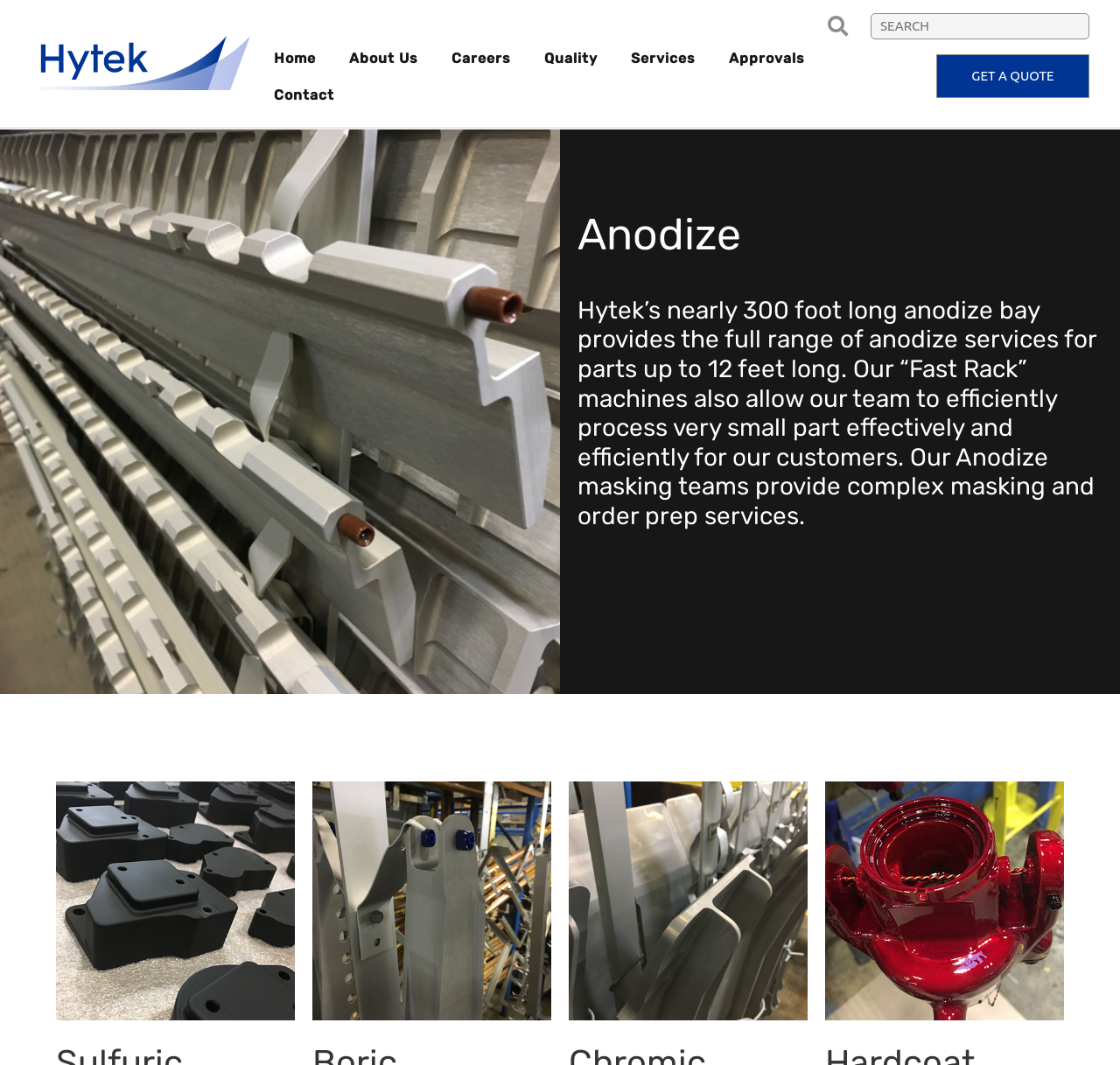Please identify the bounding box coordinates of the element's region that needs to be clicked to fulfill the following instruction: "click the Hytek Logo". The bounding box coordinates should consist of four float numbers between 0 and 1, i.e., [left, top, right, bottom].

[0.027, 0.034, 0.231, 0.085]